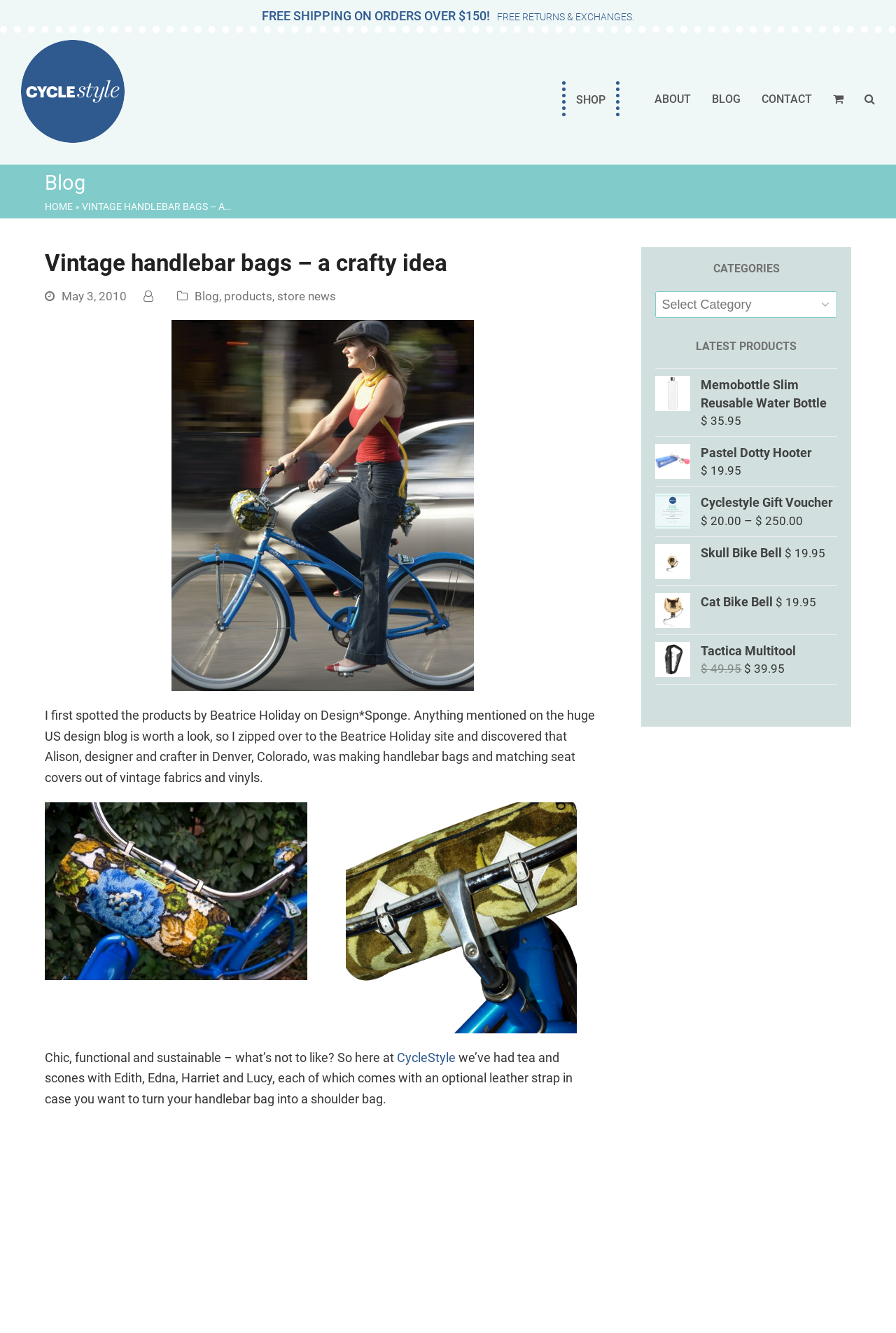Determine the bounding box coordinates for the element that should be clicked to follow this instruction: "Explore the 'VINTAGE HANDLEBAR BAGS – A CRAFTY IDEA' article". The coordinates should be given as four float numbers between 0 and 1, in the format [left, top, right, bottom].

[0.091, 0.151, 0.258, 0.159]